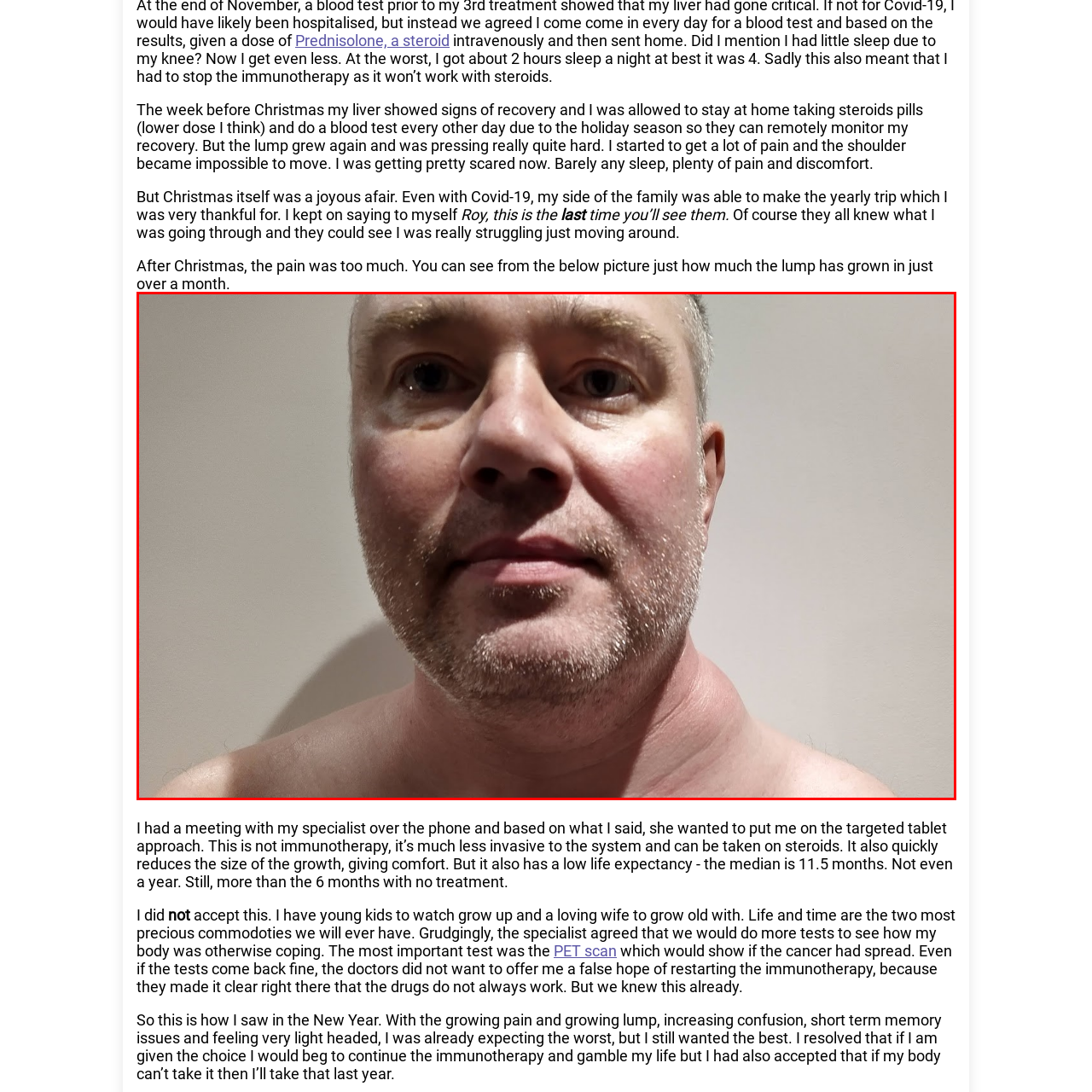What is the color of the background wall?
Analyze the image highlighted by the red bounding box and give a detailed response to the question using the information from the image.

The caption describes the background as a 'plain, light-colored wall', which implies that the wall is not dark or brightly colored, but rather a light and neutral shade.